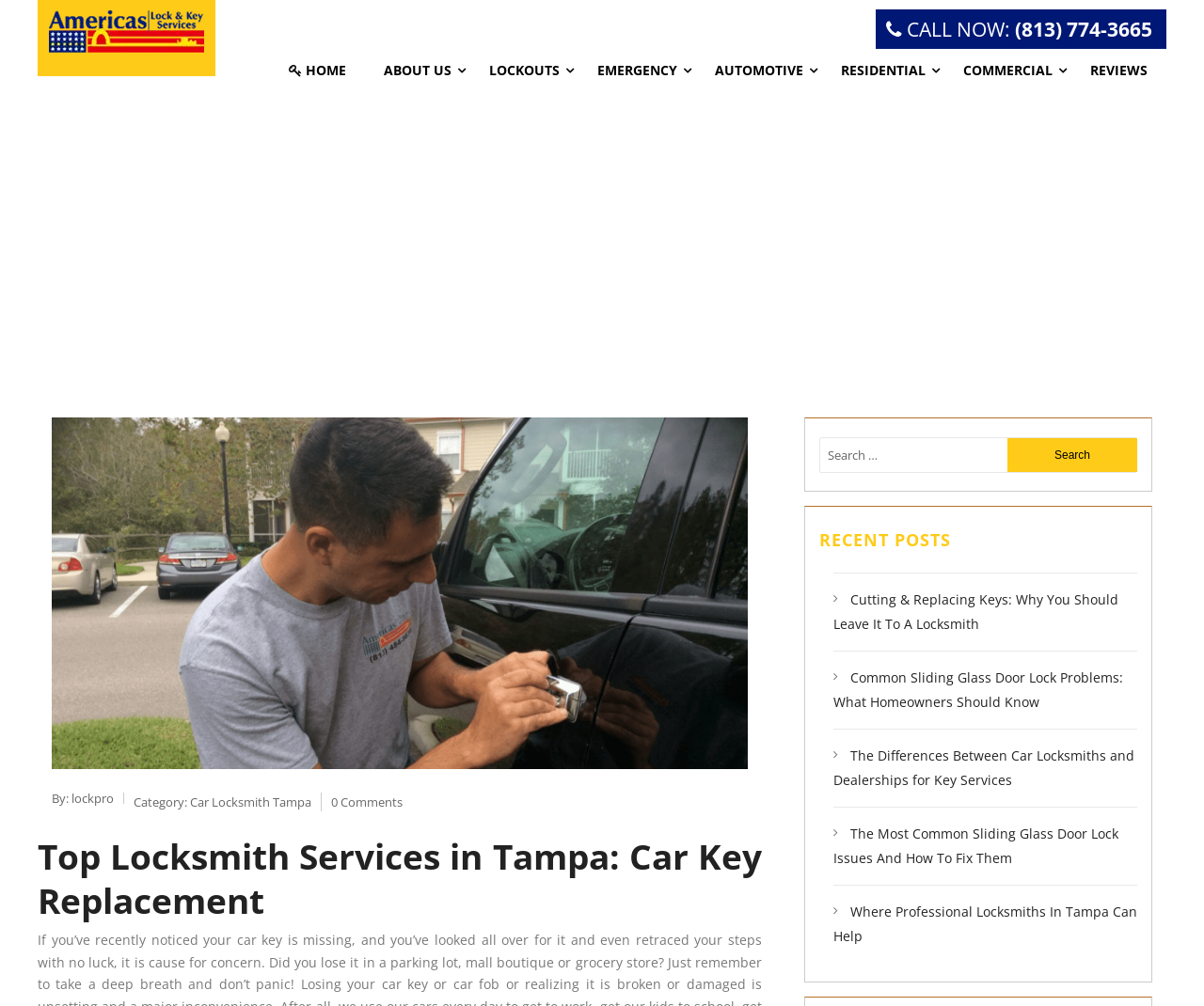Using the information in the image, give a detailed answer to the following question: What is the phone number to call for locksmith services?

I found the phone number by looking at the link element with the text 'CALL NOW: (813) 774-3665' which is located at the top of the webpage.